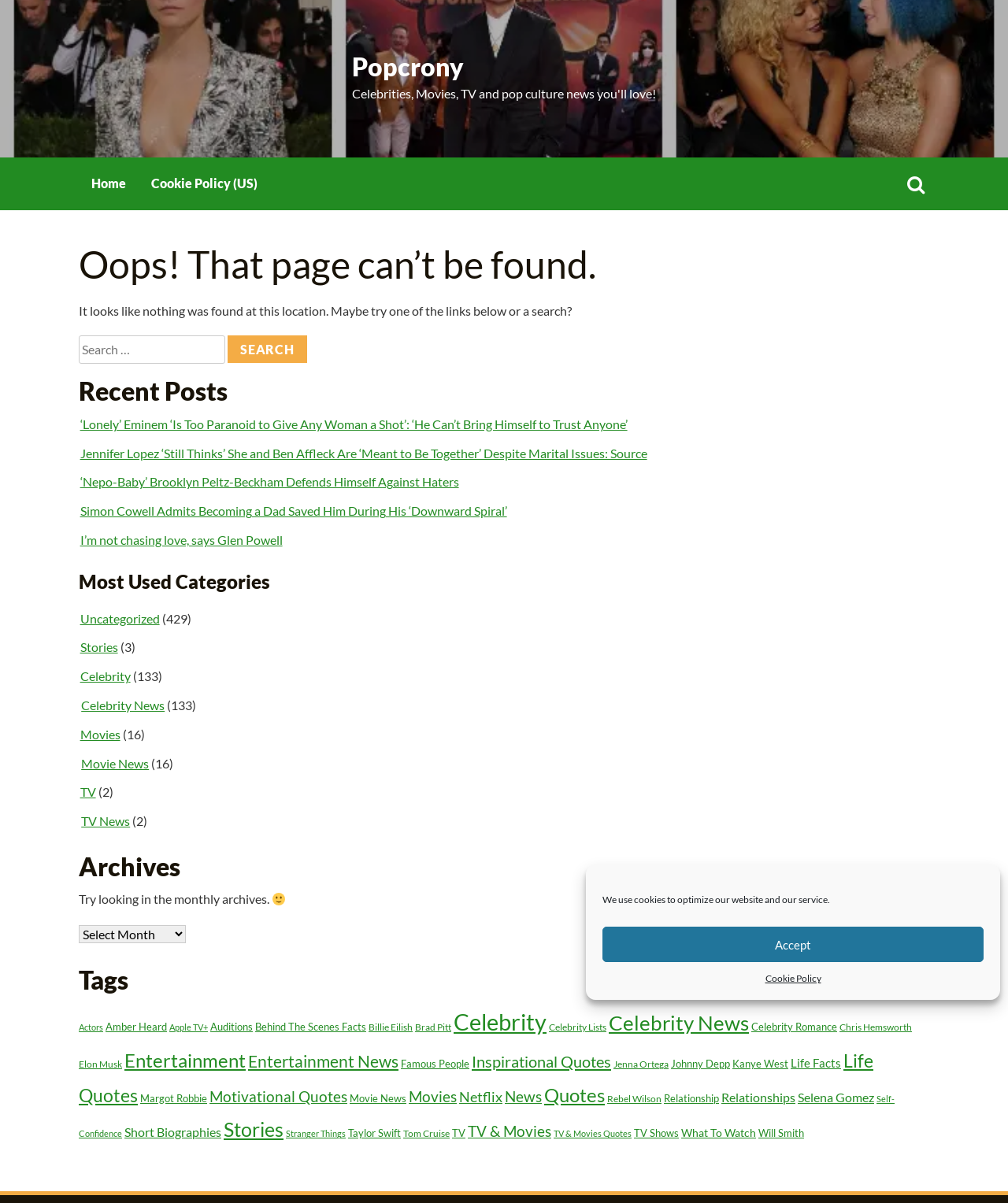What is the purpose of the 'Archives' section?
From the screenshot, supply a one-word or short-phrase answer.

To access past content